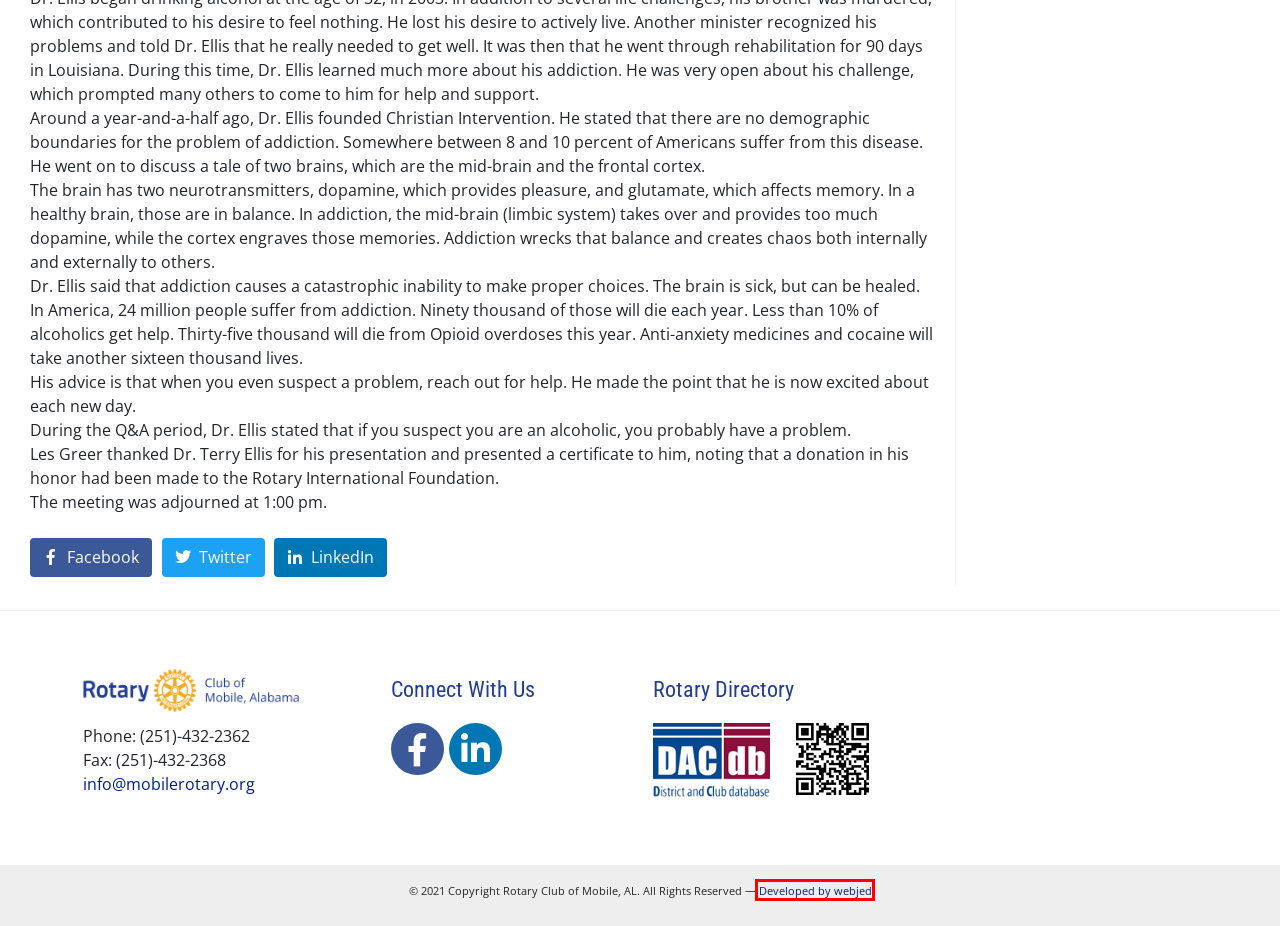With the provided webpage screenshot containing a red bounding box around a UI element, determine which description best matches the new webpage that appears after clicking the selected element. The choices are:
A. Rotary Club of Mobile – Mobile, AL
B. Contact – Rotary Club of Mobile
C. Website Design in Mobile, Alabama | Website Hosting
D. June 13, 2024–David Bagwell / “Lafayette, We Are Here. Y’all Come!” – Rotary Club of Mobile
E. Meeting Minutes – Rotary Club of Mobile
F. News – Rotary Club of Mobile
G. Past Speakers – Rotary Club of Mobile
H. Upcoming Speakers – Rotary Club of Mobile

C